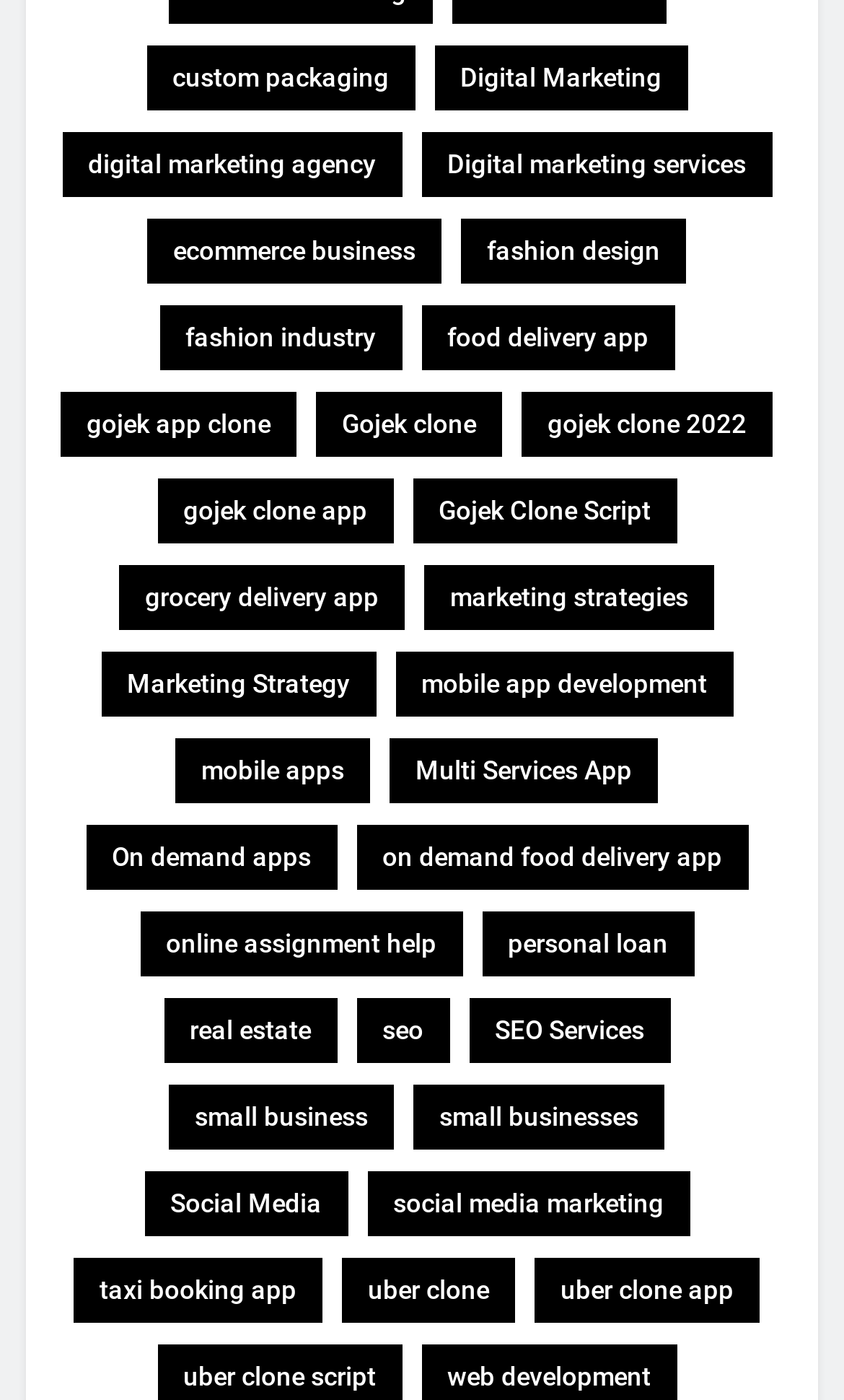Please locate the bounding box coordinates of the element that should be clicked to achieve the given instruction: "check out taxi booking app".

[0.087, 0.899, 0.382, 0.945]